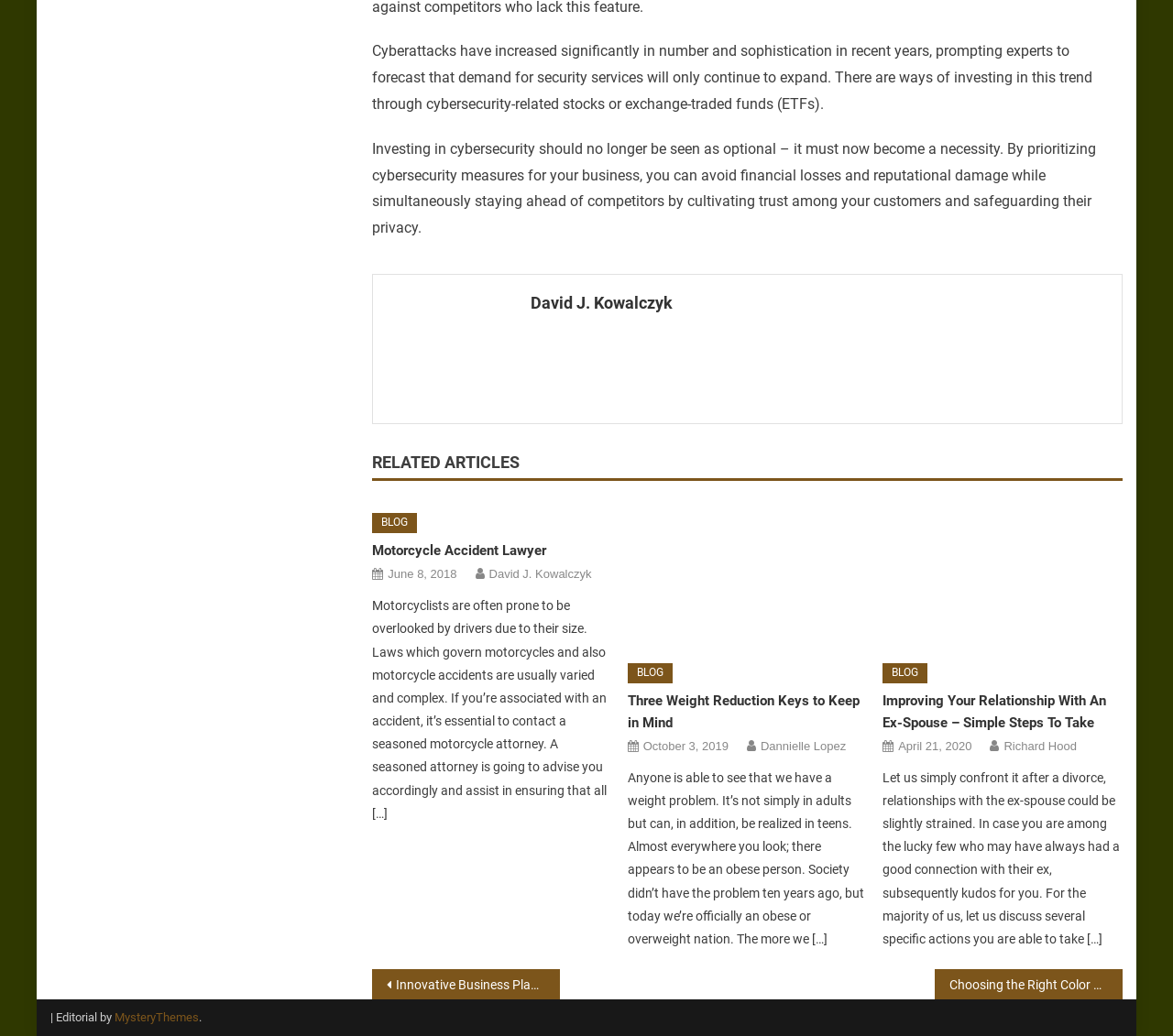Respond concisely with one word or phrase to the following query:
Who wrote the article about motorcycle accidents?

David J. Kowalczyk